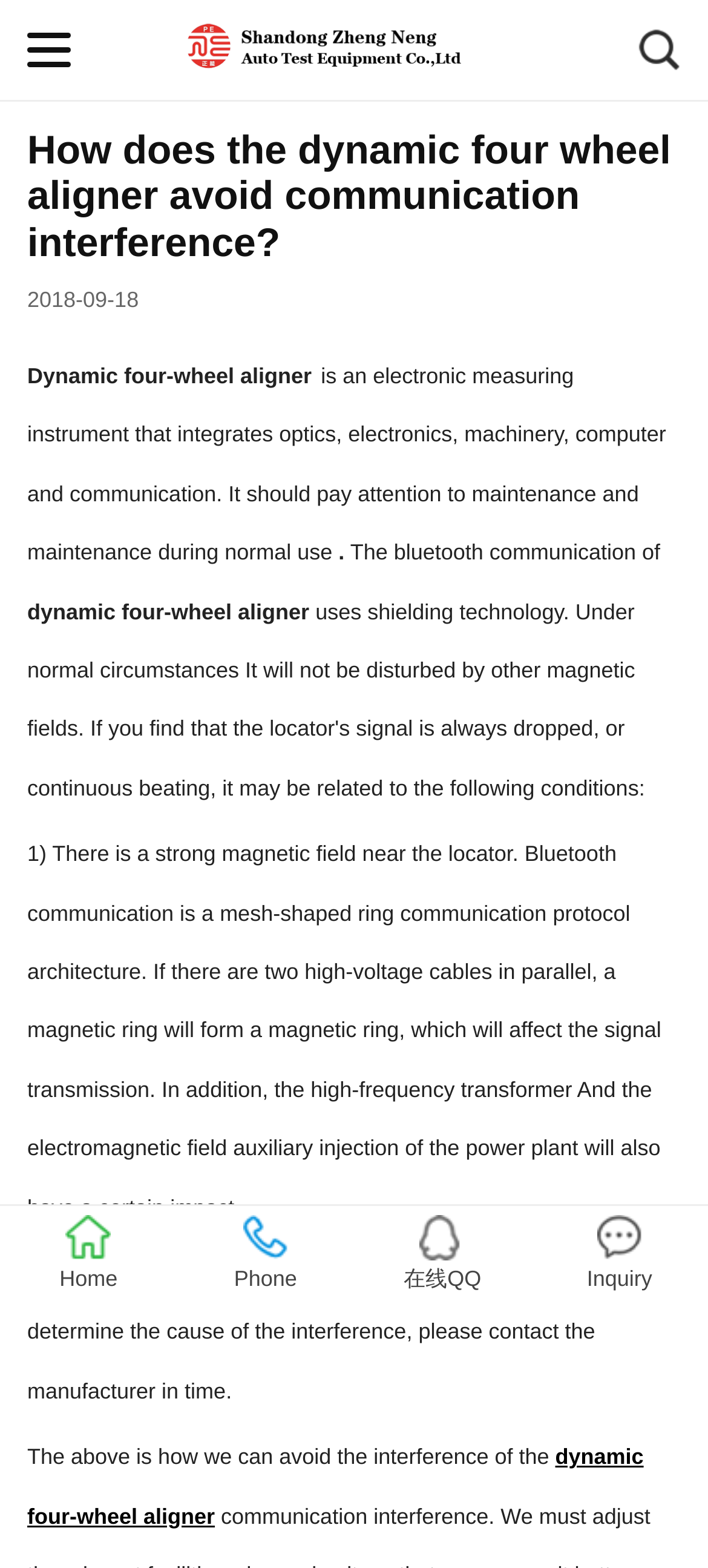From the screenshot, find the bounding box of the UI element matching this description: "在线QQ". Supply the bounding box coordinates in the form [left, top, right, bottom], each a float between 0 and 1.

[0.57, 0.775, 0.68, 0.827]